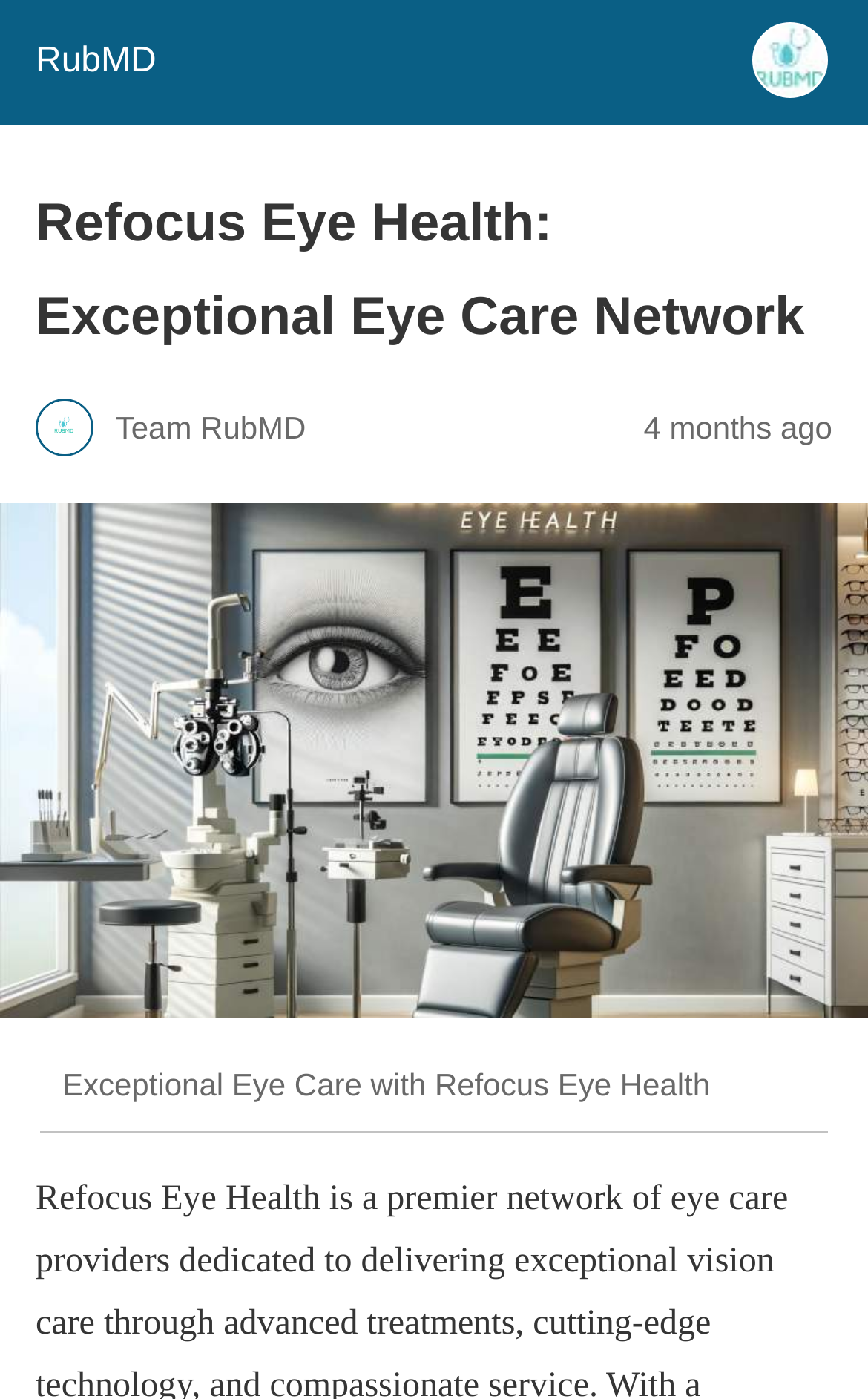What is the main image on the page about?
Look at the image and provide a short answer using one word or a phrase.

Exceptional Eye Care